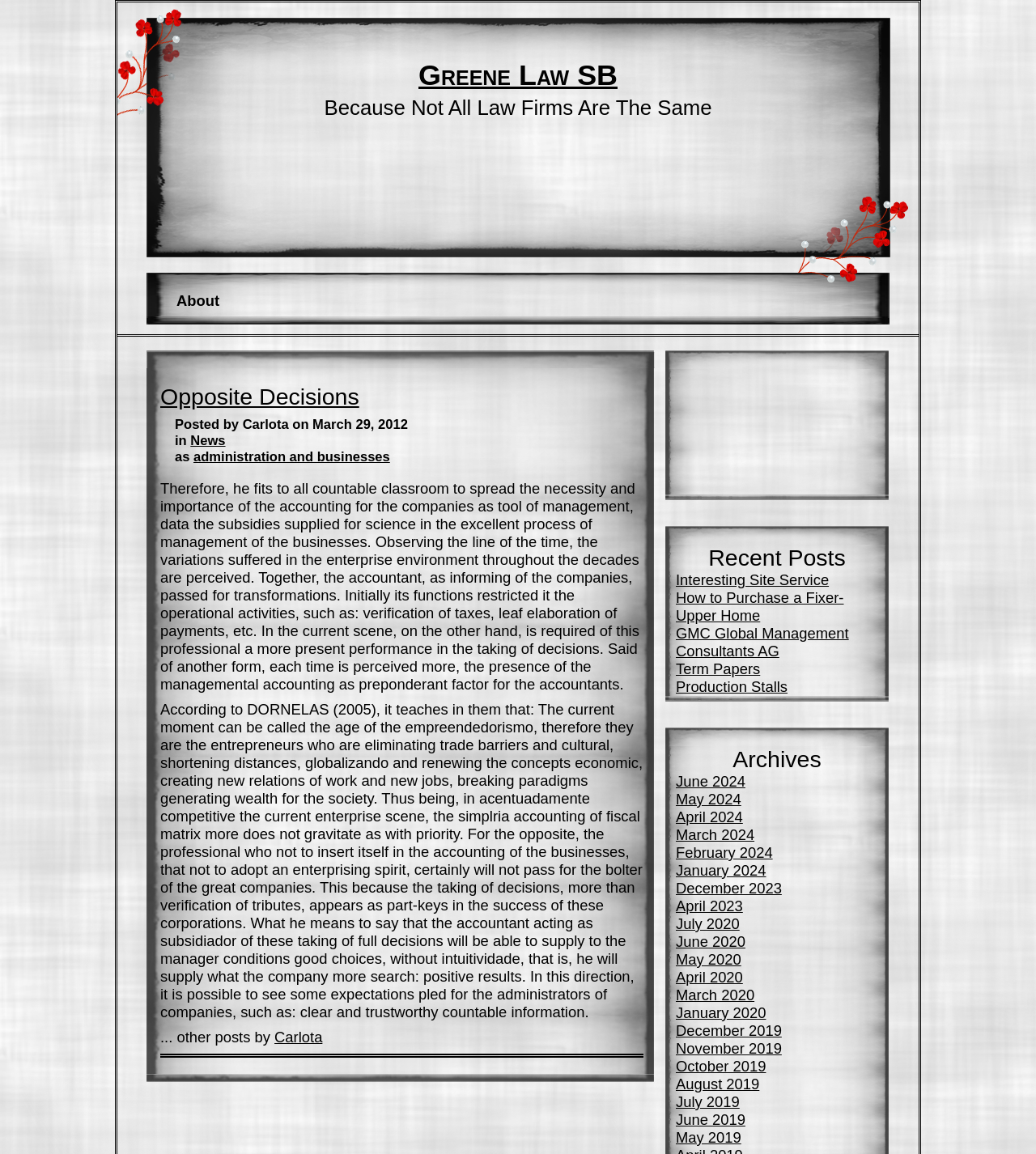Please locate the bounding box coordinates of the element that should be clicked to complete the given instruction: "Click on the 'About' link".

[0.152, 0.248, 0.23, 0.274]